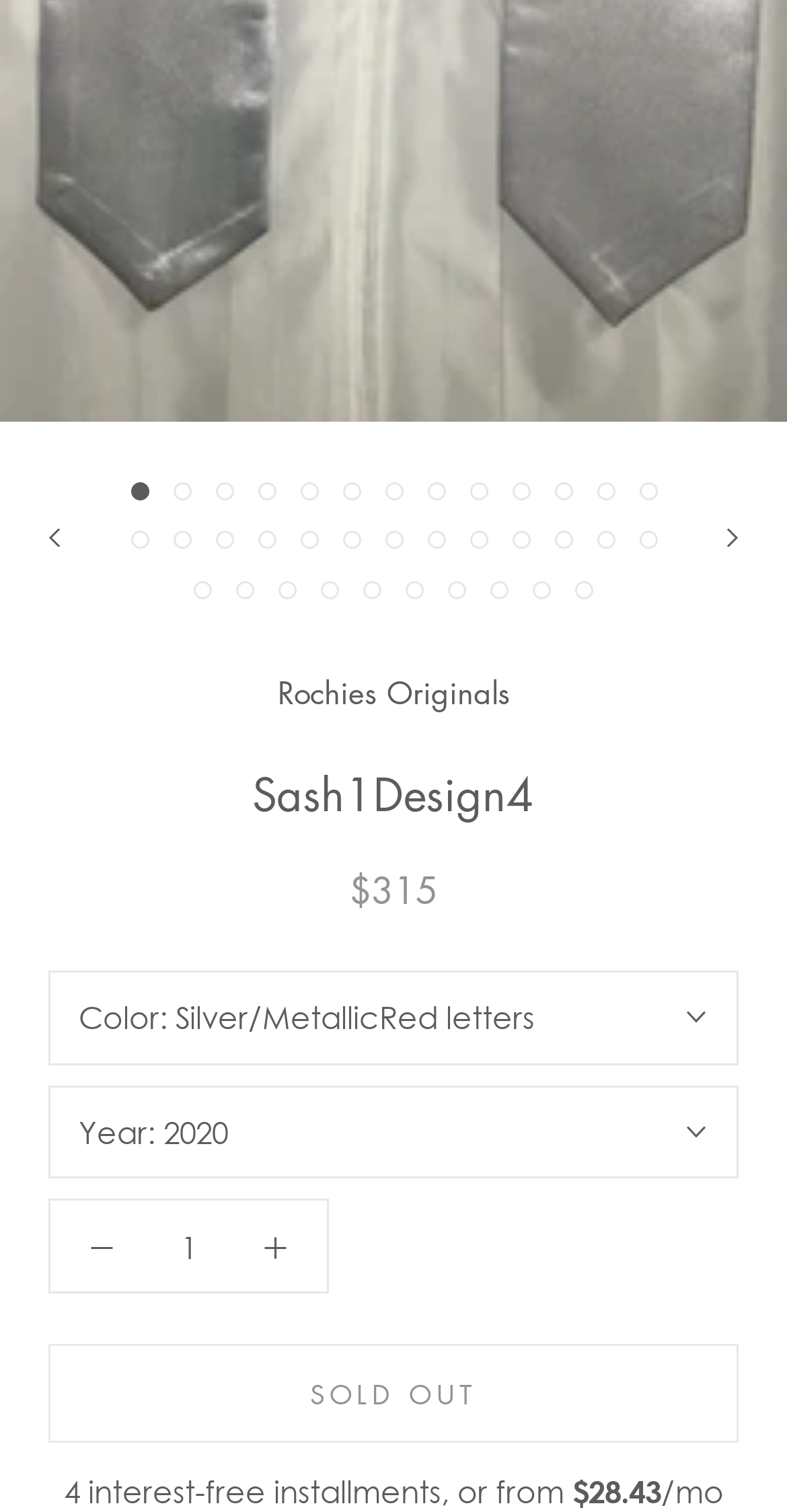Refer to the image and provide a thorough answer to this question:
What is the installment payment amount?

I found the installment payment amount in the StaticText element with the text '$28.43', which is located at the coordinates [0.727, 0.974, 0.84, 1.0] and is part of the text '4 interest-free installments, or from'.